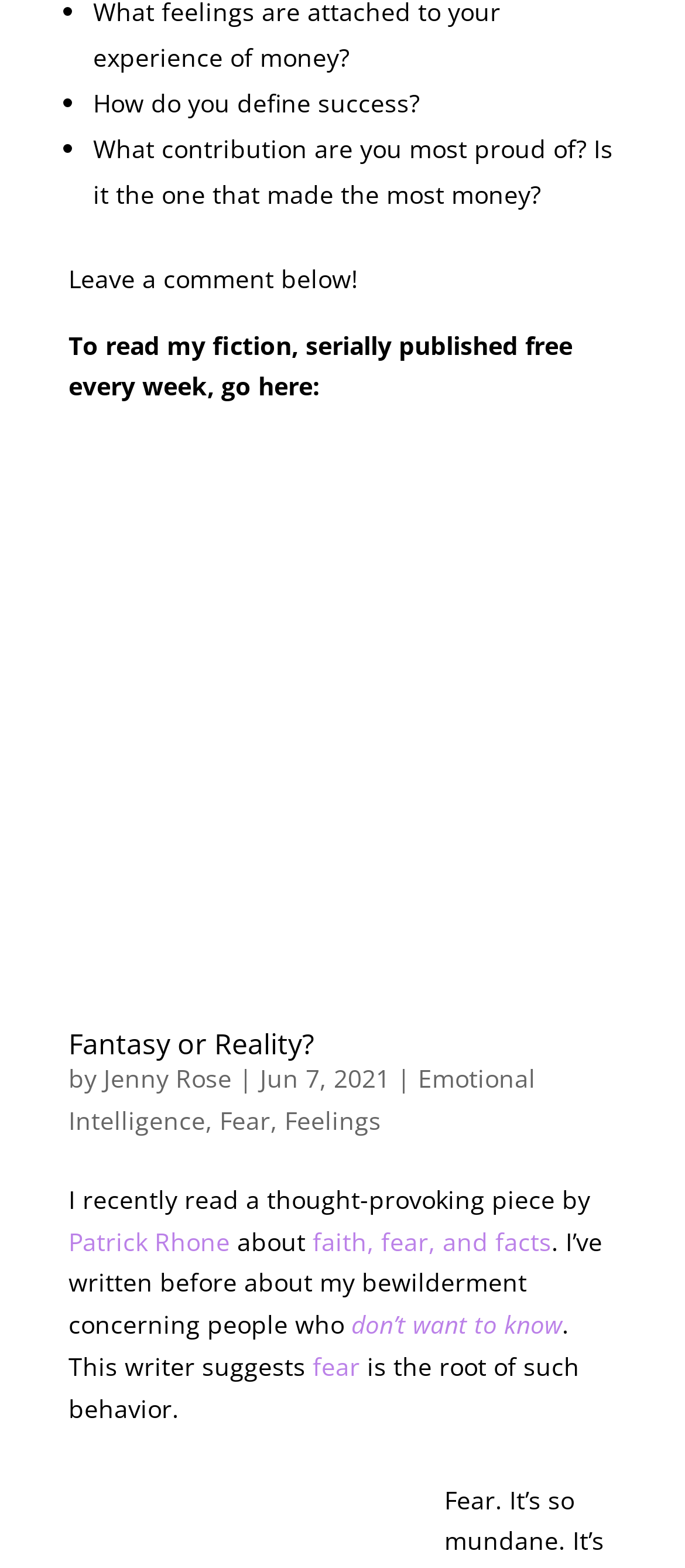Review the image closely and give a comprehensive answer to the question: What is the writer's attitude towards people who don't want to know?

The writer's attitude towards people who don't want to know can be inferred by looking at the sentence that mentions 'my bewilderment concerning people who don't want to know', which suggests that the writer is bewildered by such people.